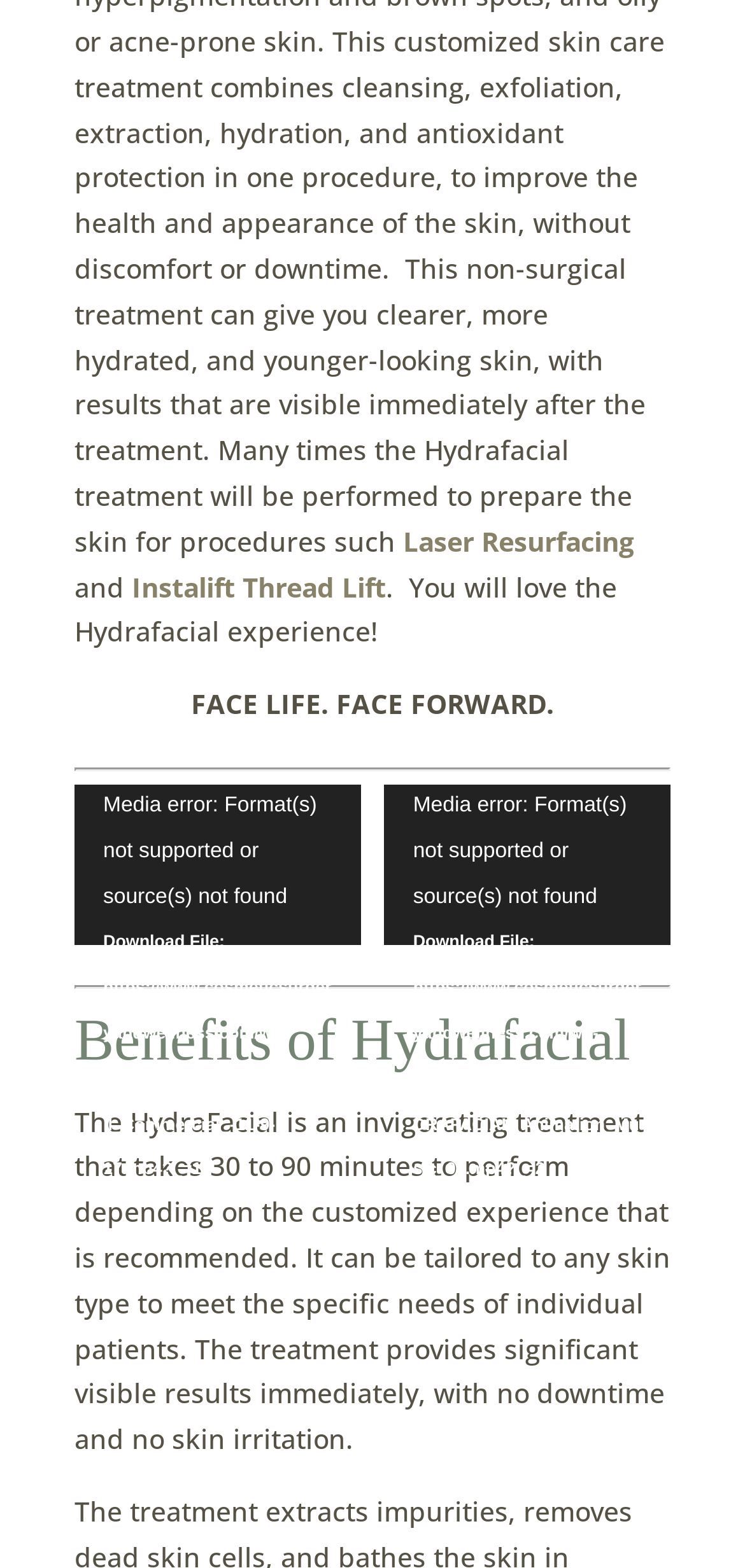Provide a short, one-word or phrase answer to the question below:
What is the text above the separator with coordinates [0.1, 0.489, 0.9, 0.492]?

FACE LIFE. FACE FORWARD.